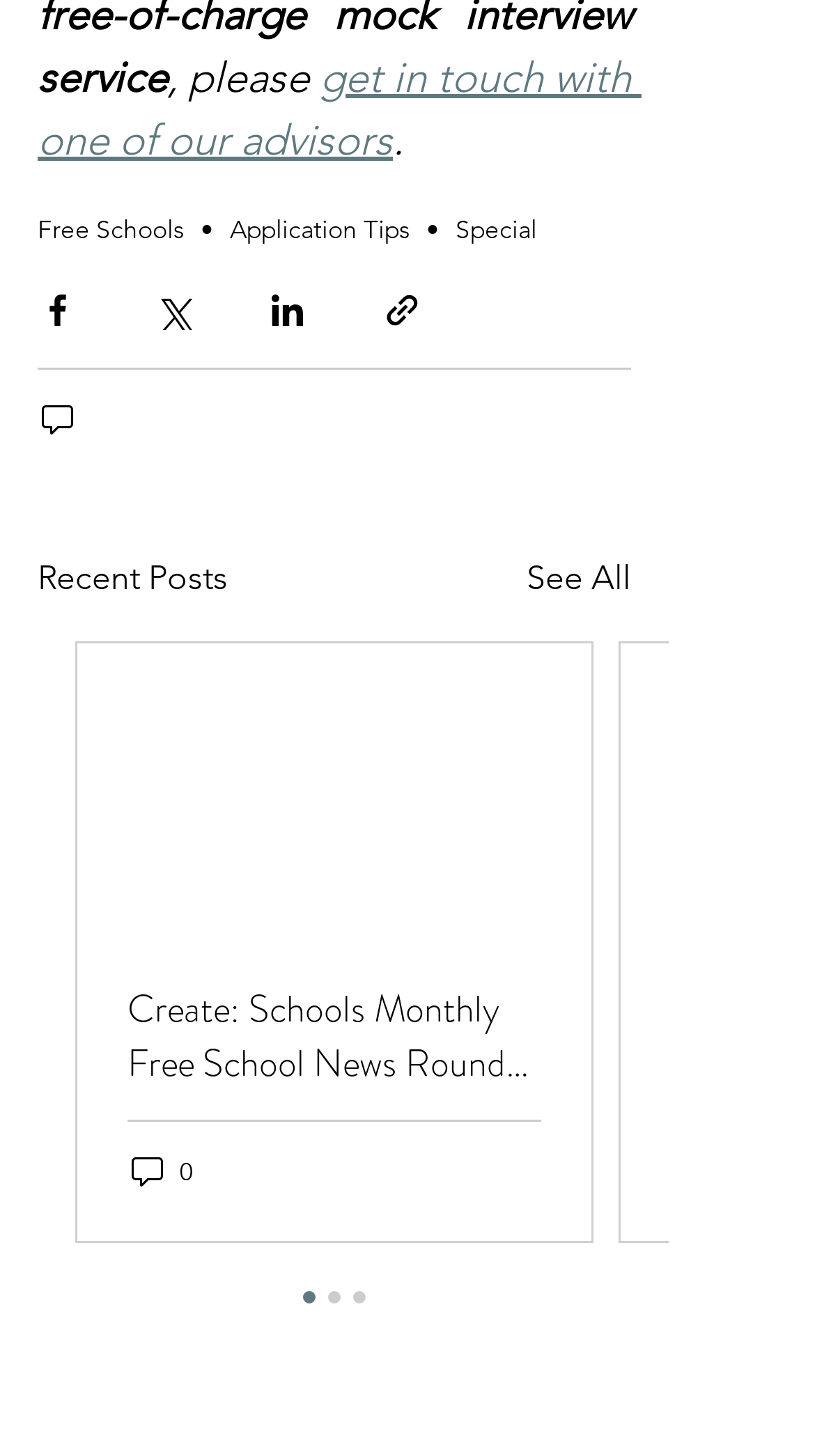Show the bounding box coordinates of the element that should be clicked to complete the task: "read Application Tips".

[0.282, 0.146, 0.503, 0.167]